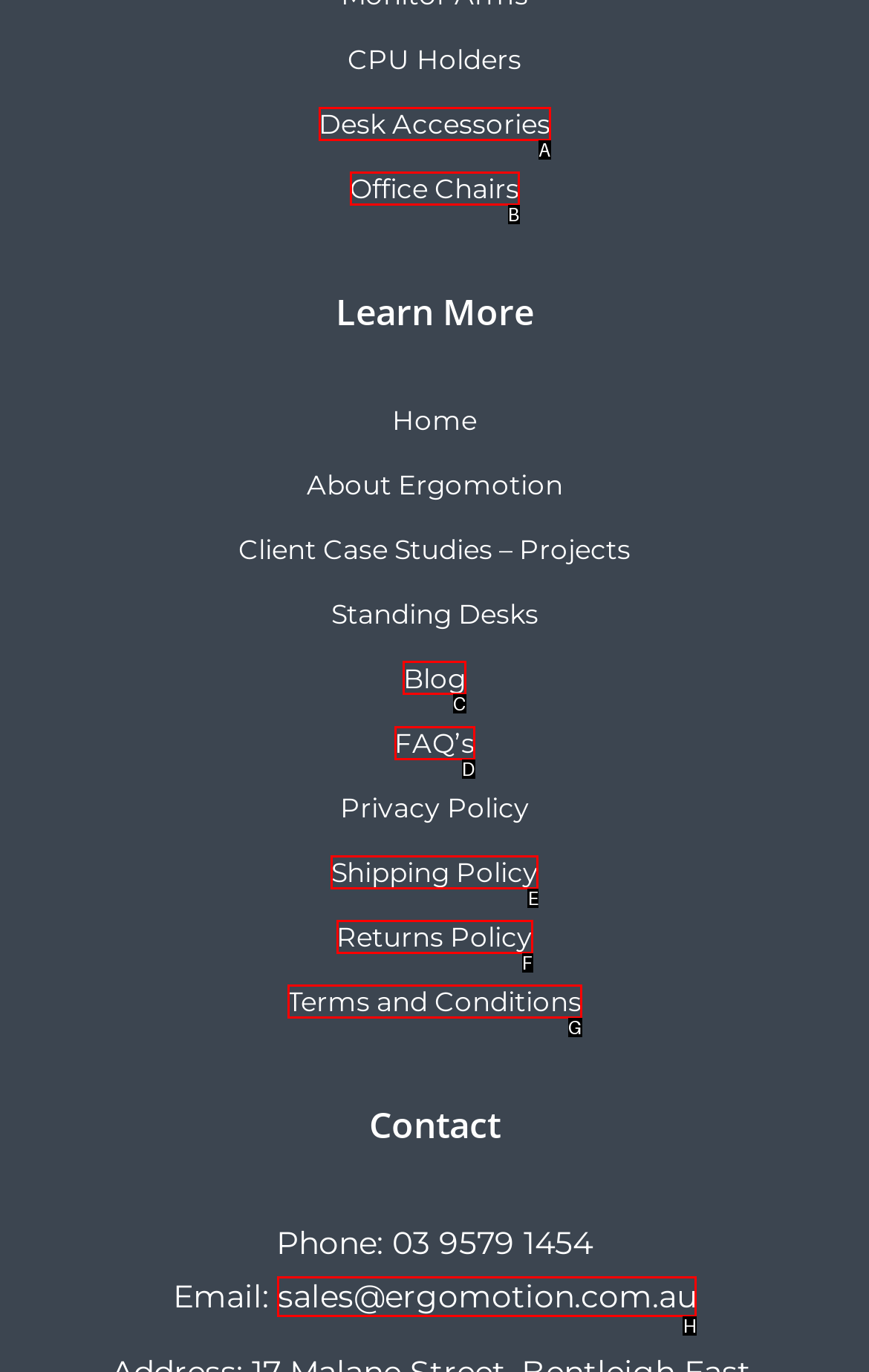Which HTML element should be clicked to complete the task: Visit the blog? Answer with the letter of the corresponding option.

C